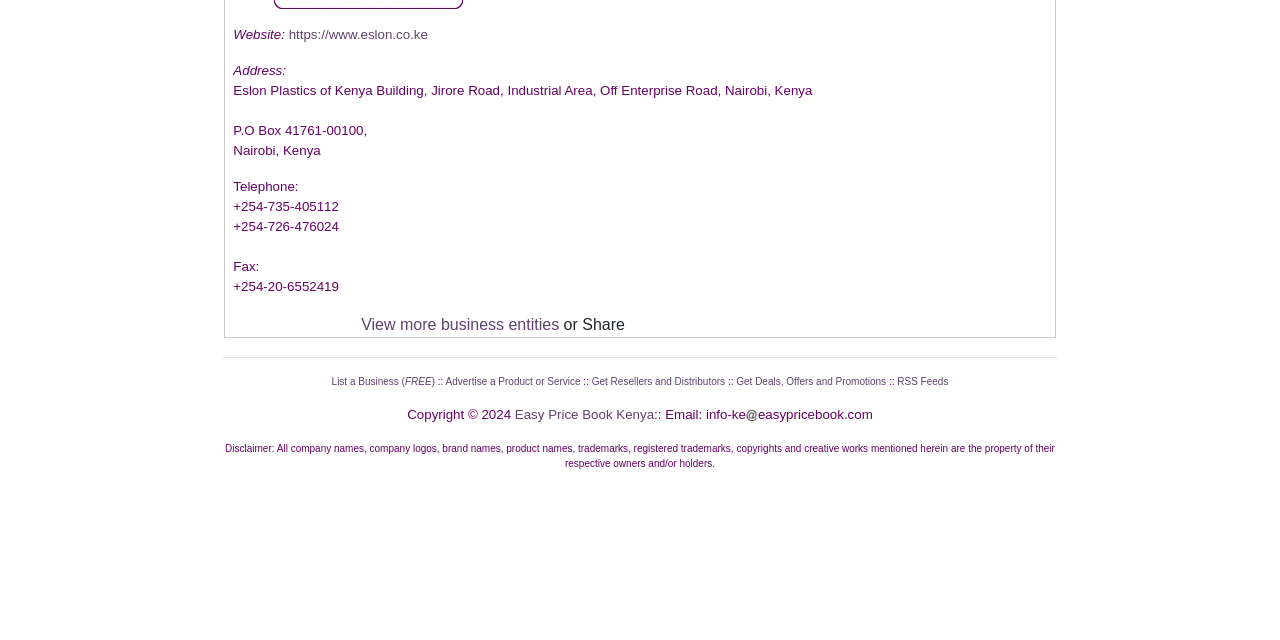Using the provided description Get Deals, Offers and Promotions, find the bounding box coordinates for the UI element. Provide the coordinates in (top-left x, top-left y, bottom-right x, bottom-right y) format, ensuring all values are between 0 and 1.

[0.575, 0.587, 0.692, 0.604]